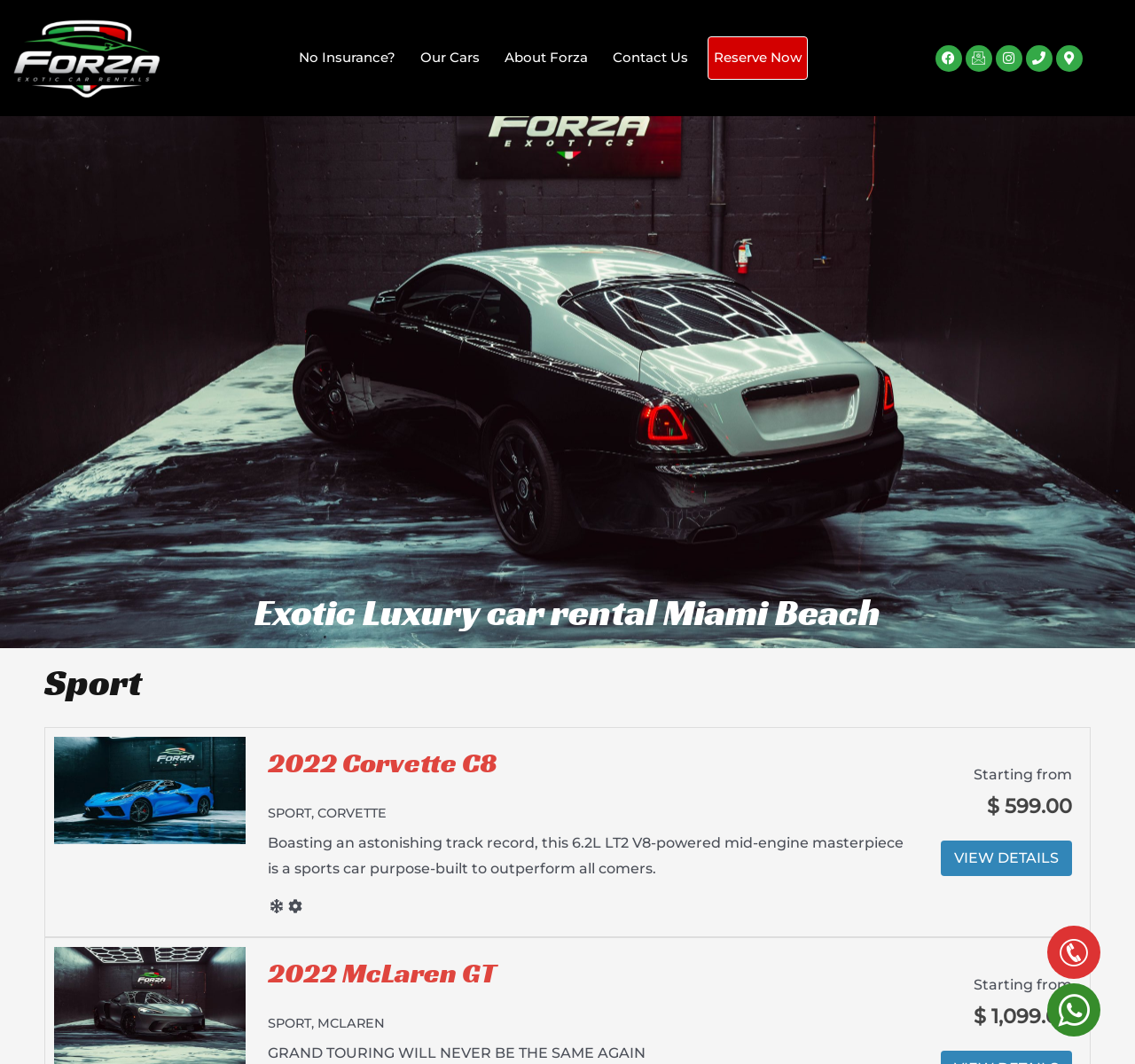Using the image as a reference, answer the following question in as much detail as possible:
What is the price of the 2022 McLaren GT?

I found the price of the 2022 McLaren GT by looking at the 'Starting from' section, which is located below the car model description. The price is displayed as '$1,099.00'.